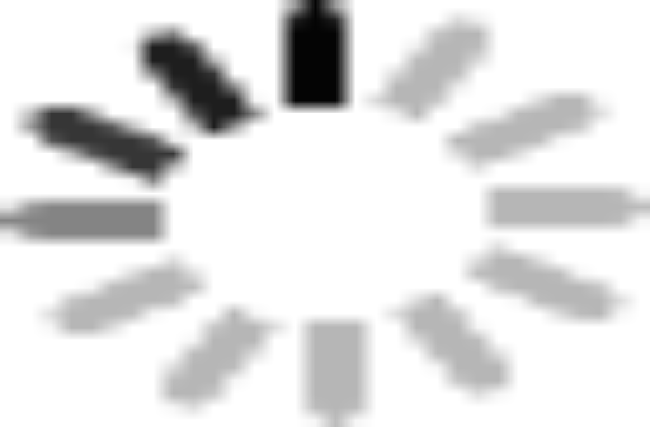Explain the image in detail, mentioning the main subjects and background elements.

The image features a company profile for "China Guangzhou Viking Auto Parts Co., Ltd." This profile is indicative of the automotive component industry, showcasing the company's branding and potentially highlighting its products or services. The design likely includes key elements such as the company logo, essential contact information, and possibly a representation of its offerings or facilities, all aimed at presenting the company’s identity and expertise in the market. This professional image serves to inform potential clients and partners about the company’s capabilities and business focus.